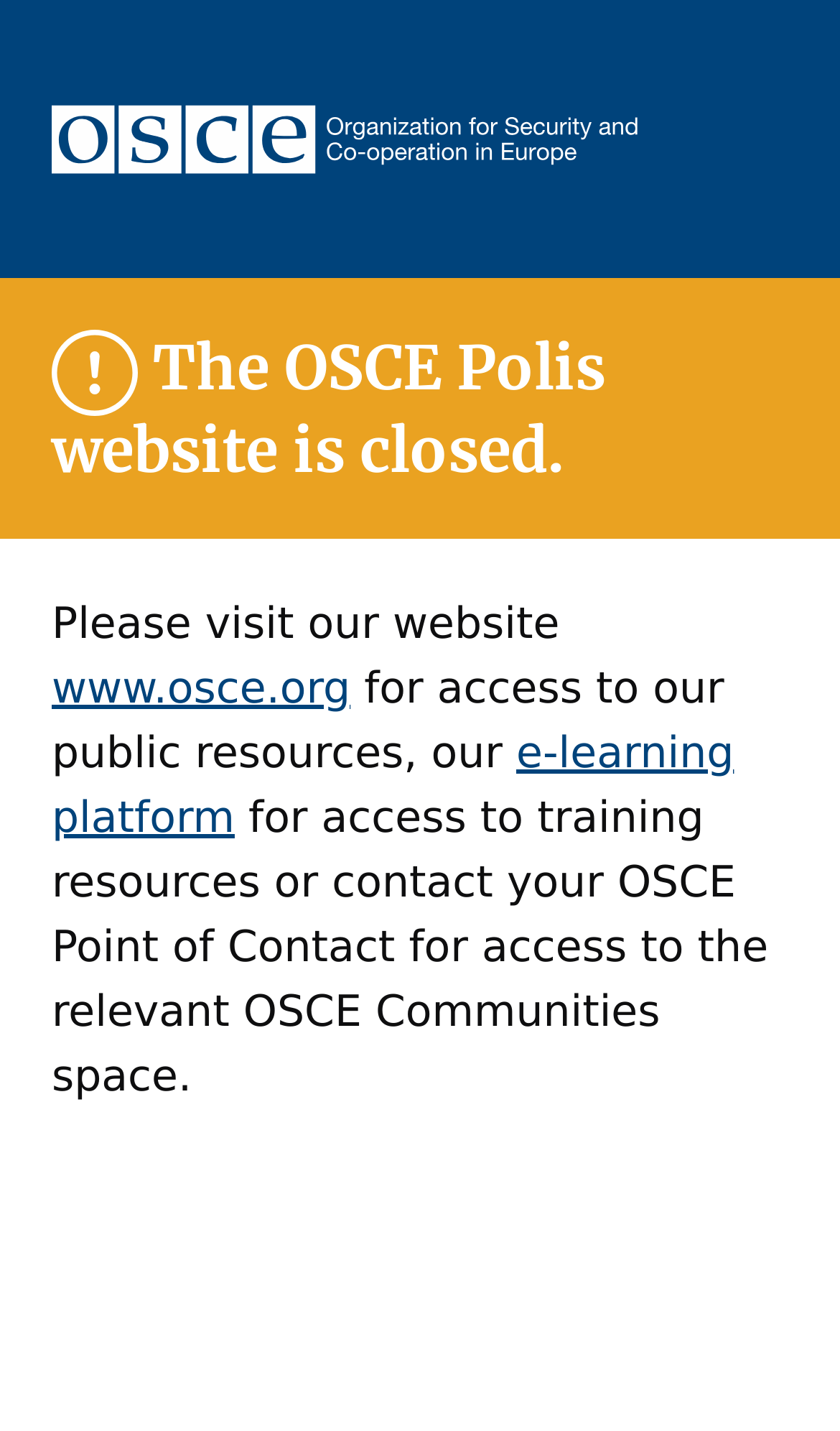Produce a meticulous description of the webpage.

The webpage is currently under maintenance, as indicated by the title "Site under maintenance | OSCE POLIS". At the top of the page, there is a large image that spans most of the width, with a smaller image positioned above a heading that reads "The OSCE Polis website is closed." This heading is located near the top of the page, slightly below the top edge.

Below the heading, there is a paragraph of text that starts with "Please visit our website" and continues with a link to "www.osce.org", which is positioned to the right of the text. The text then continues, describing the resources available on the website, including an "e-learning platform" link.

The text is arranged in a vertical column, with each element positioned below the previous one, and the links are embedded within the text. The overall layout is simple, with a focus on conveying the message that the website is under maintenance and providing alternative resources.